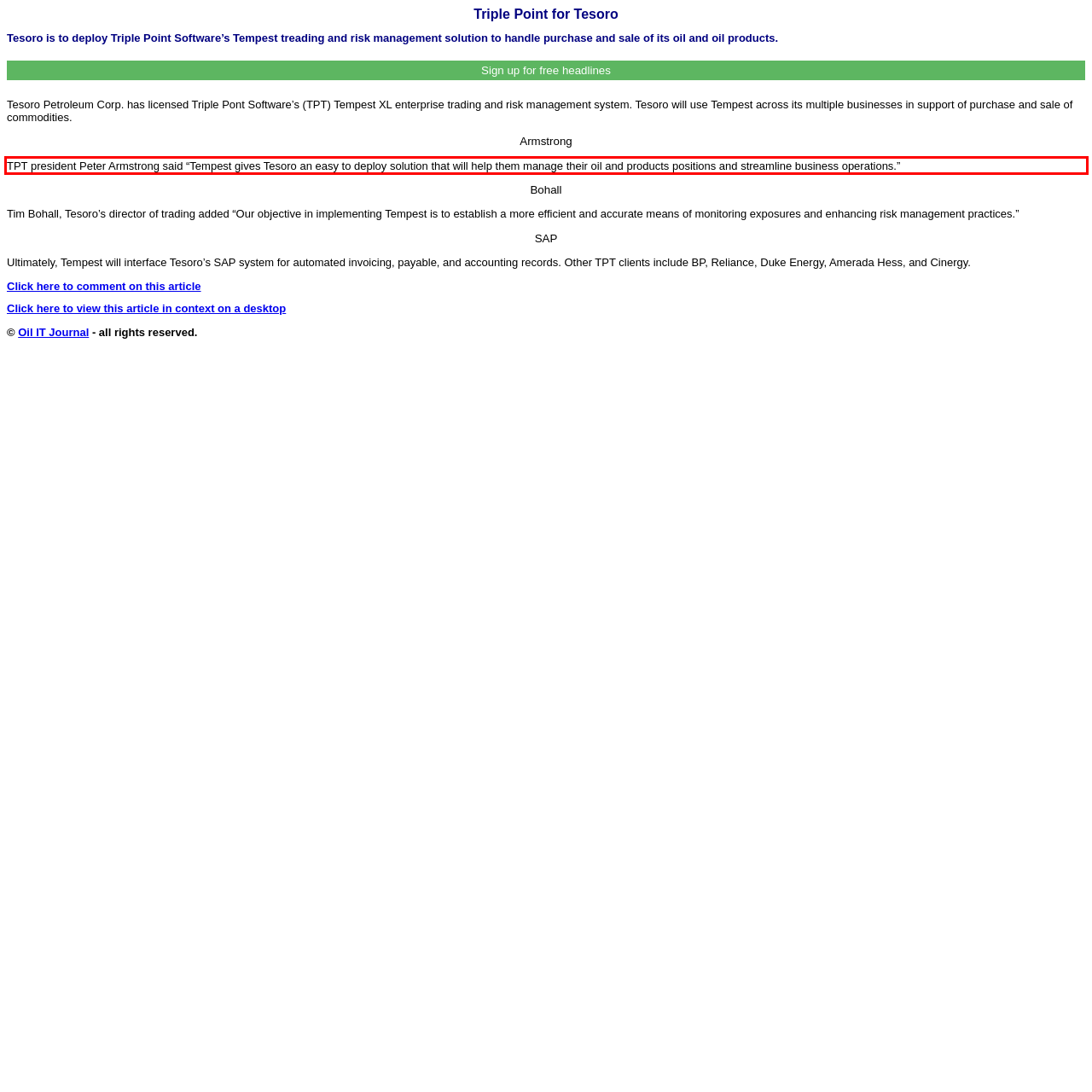Please perform OCR on the text within the red rectangle in the webpage screenshot and return the text content.

TPT president Peter Armstrong said “Tempest gives Tesoro an easy to deploy solution that will help them manage their oil and products positions and streamline business operations.”